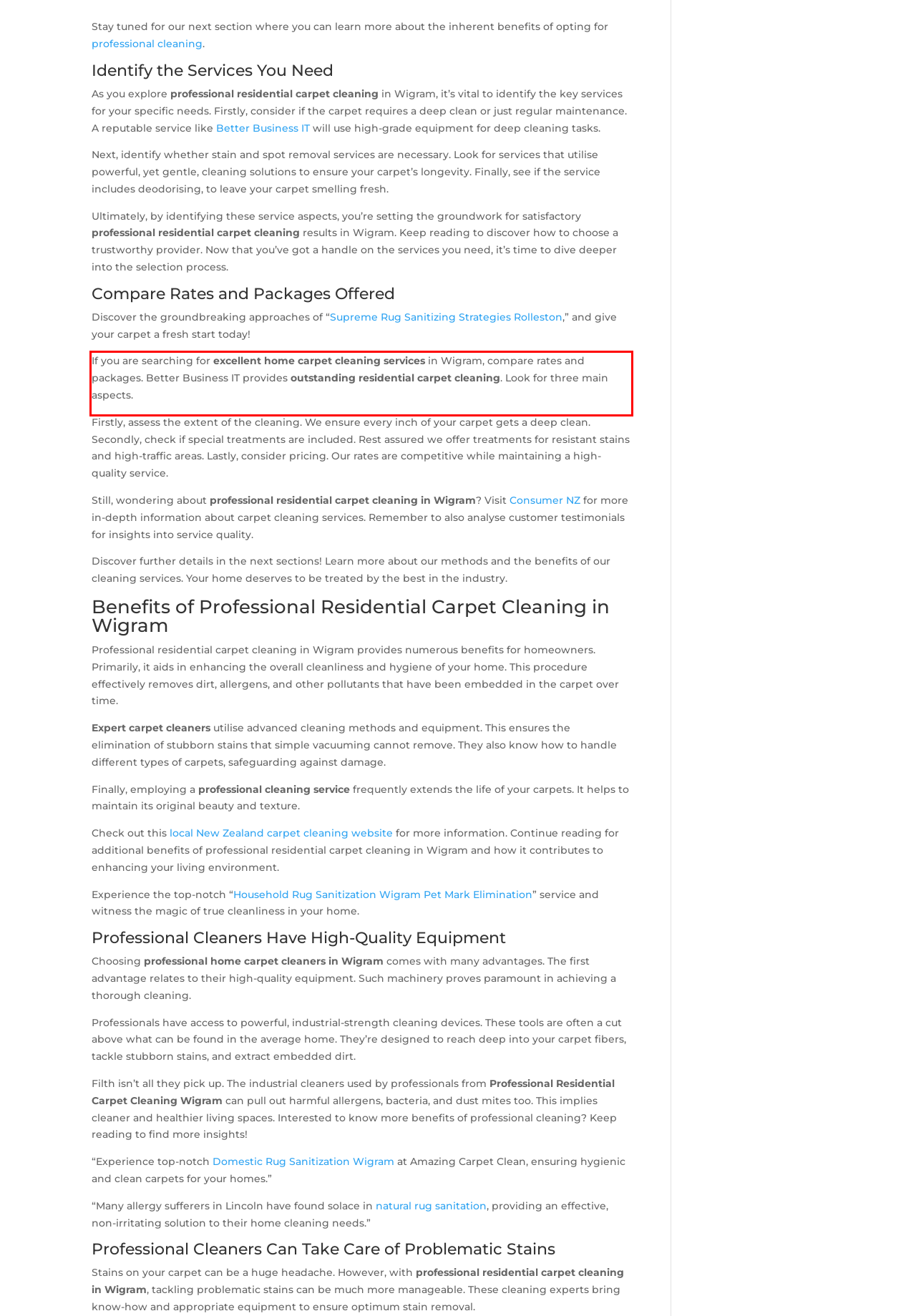Please recognize and transcribe the text located inside the red bounding box in the webpage image.

If you are searching for excellent home carpet cleaning services in Wigram, compare rates and packages. Better Business IT provides outstanding residential carpet cleaning. Look for three main aspects.